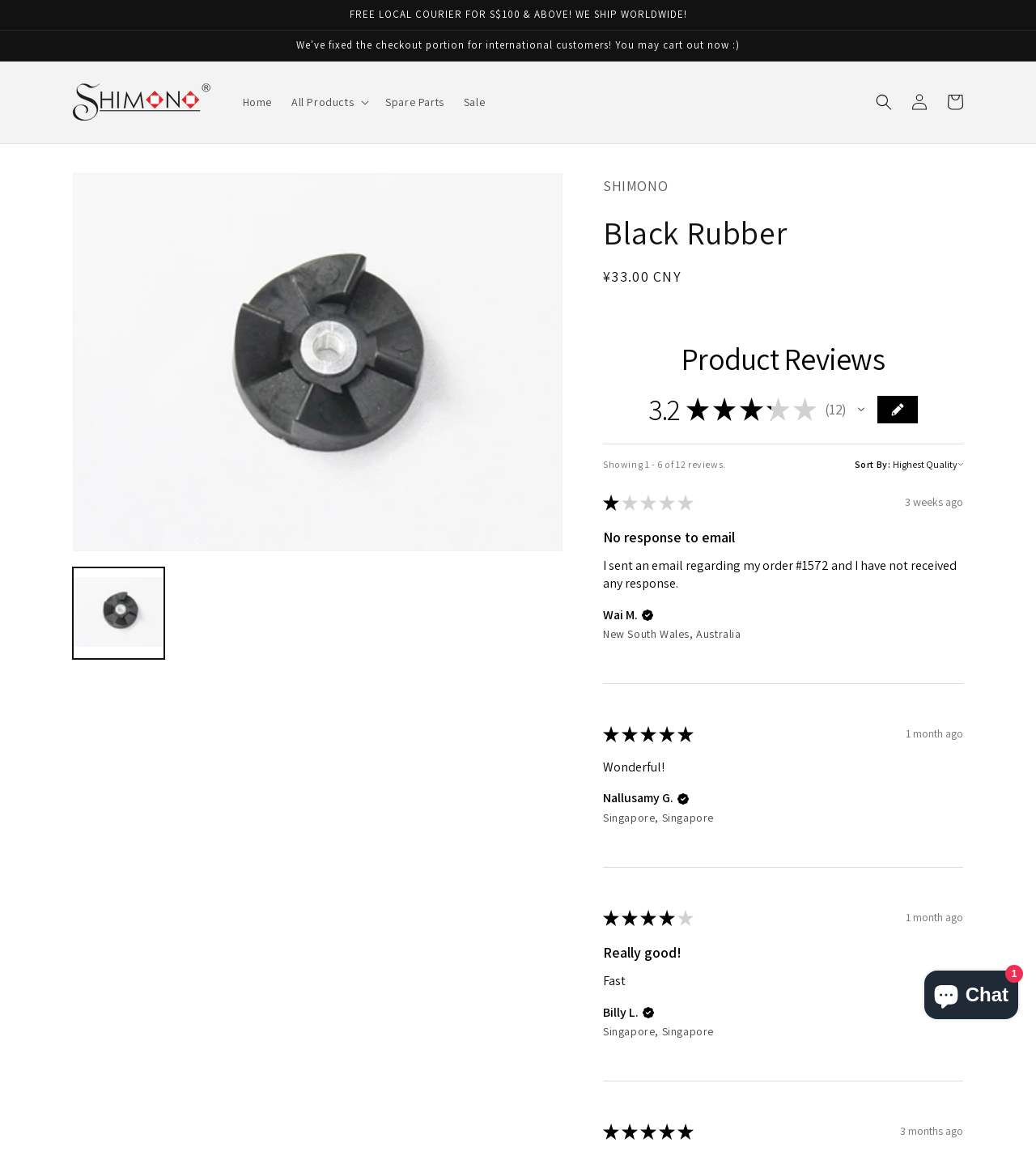Locate the bounding box coordinates of the element I should click to achieve the following instruction: "Click the 'All Products' button".

[0.272, 0.073, 0.363, 0.103]